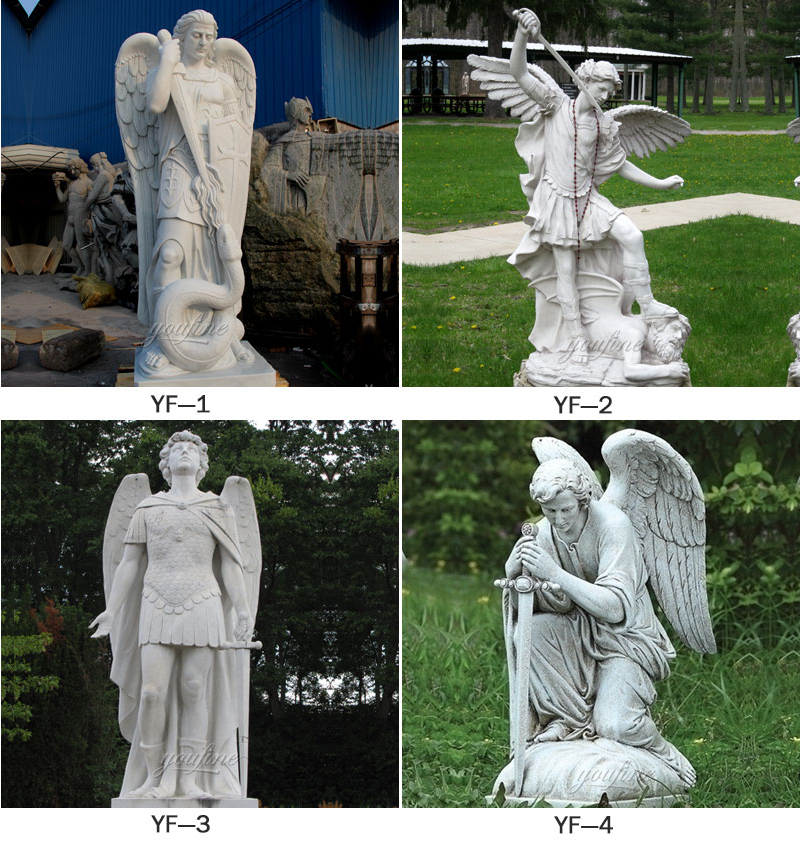Refer to the image and provide a thorough answer to this question:
What is St. Michael holding in YF-4?

The caption describes YF-4 as a contemplative representation of the angel, seated and holding a sword in a poised manner, emphasizing peace and reflection. Hence, the answer is a sword.